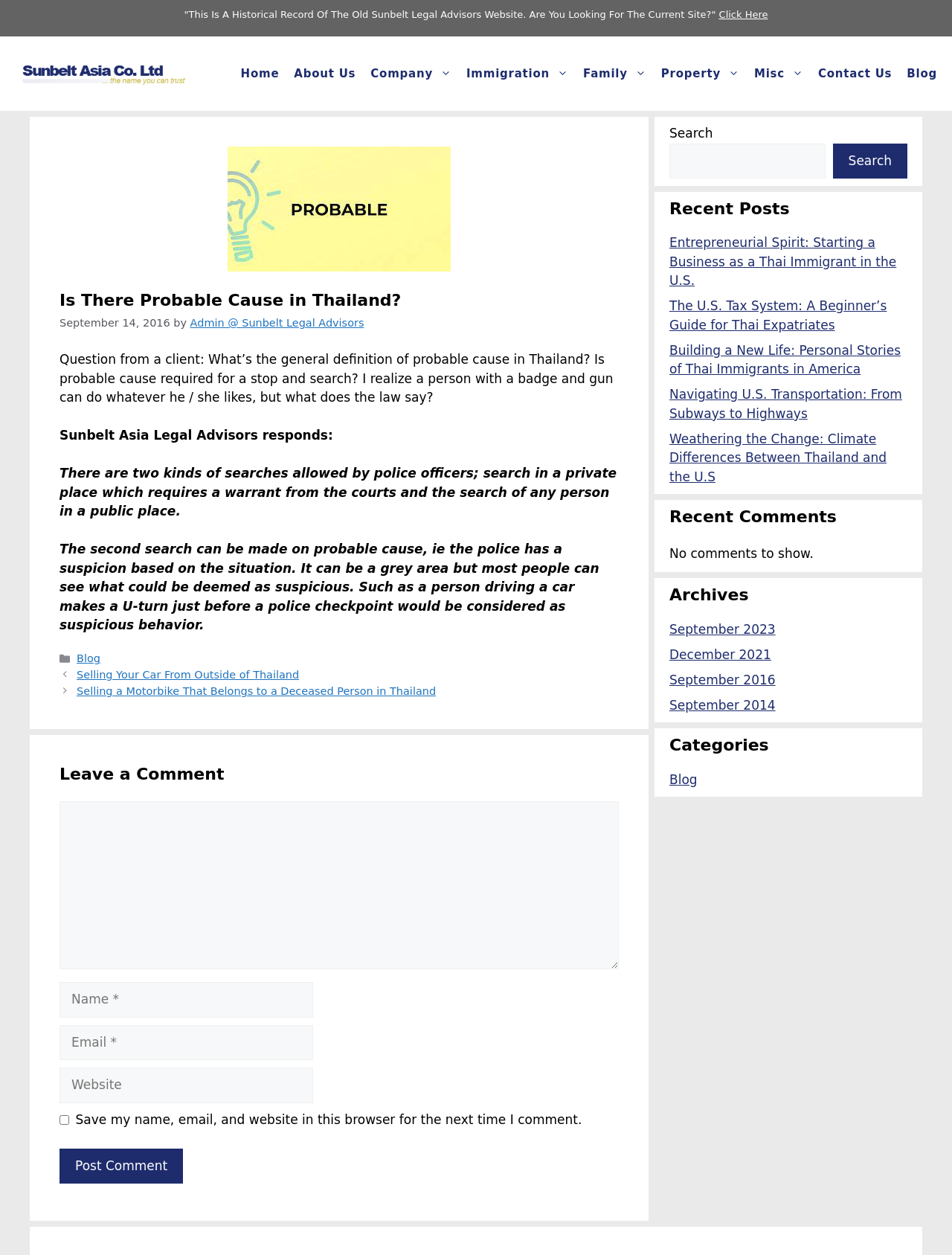Please provide a brief answer to the question using only one word or phrase: 
What is required to leave a comment?

Name, email, and comment